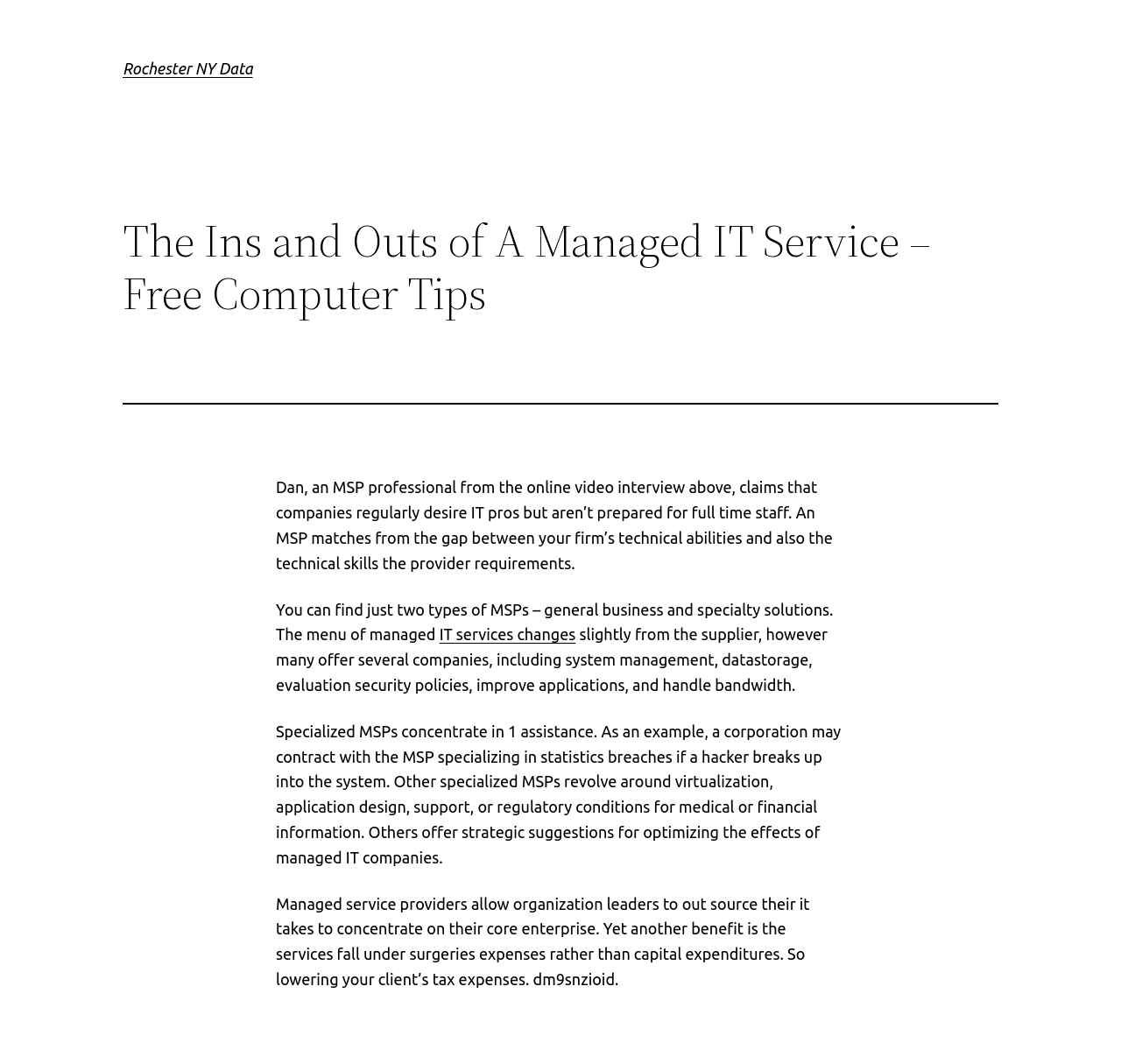Reply to the question with a single word or phrase:
What does an MSP match from?

the gap